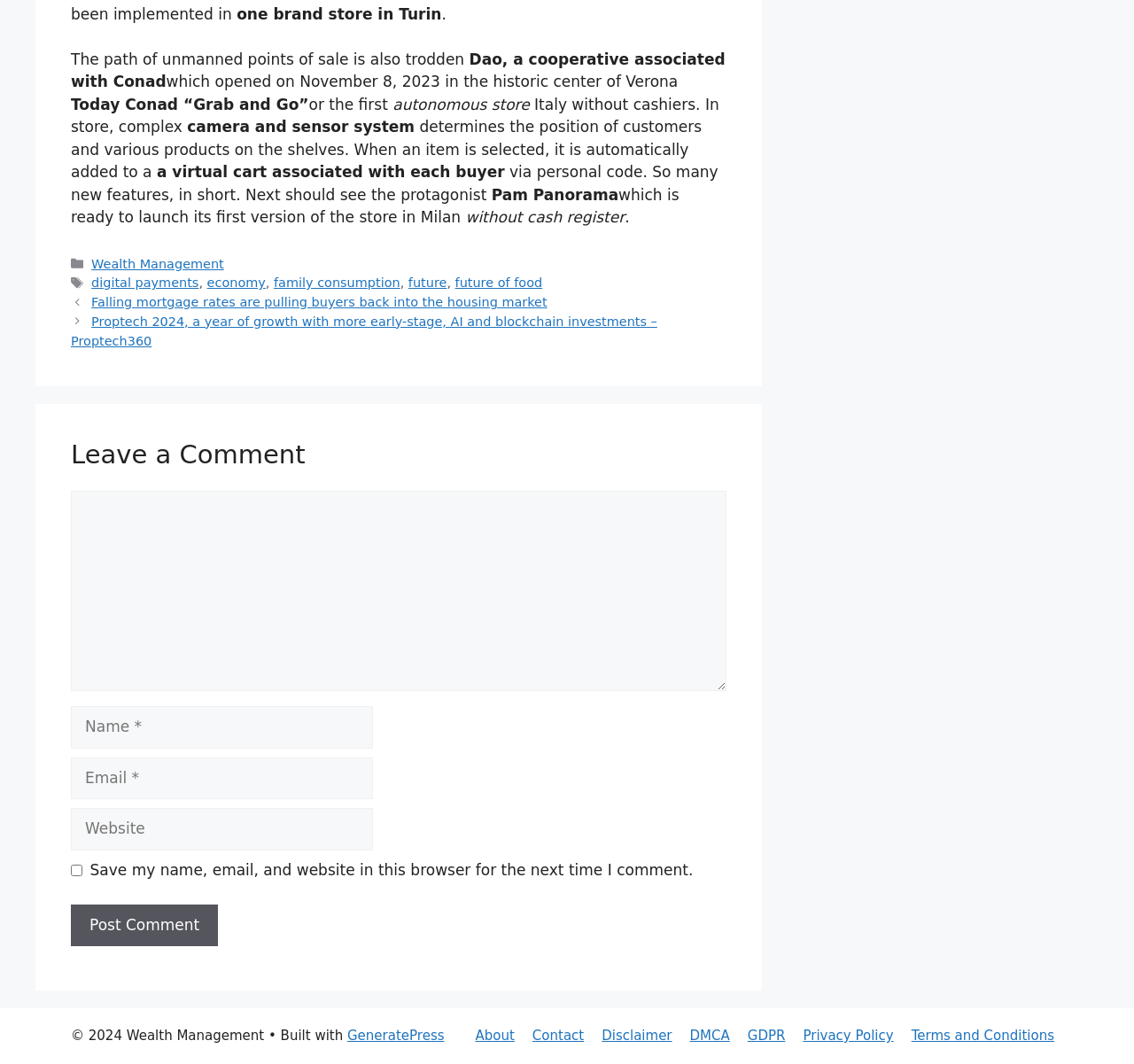Extract the bounding box for the UI element that matches this description: "parent_node: Comment name="author" placeholder="Name *"".

[0.062, 0.664, 0.329, 0.704]